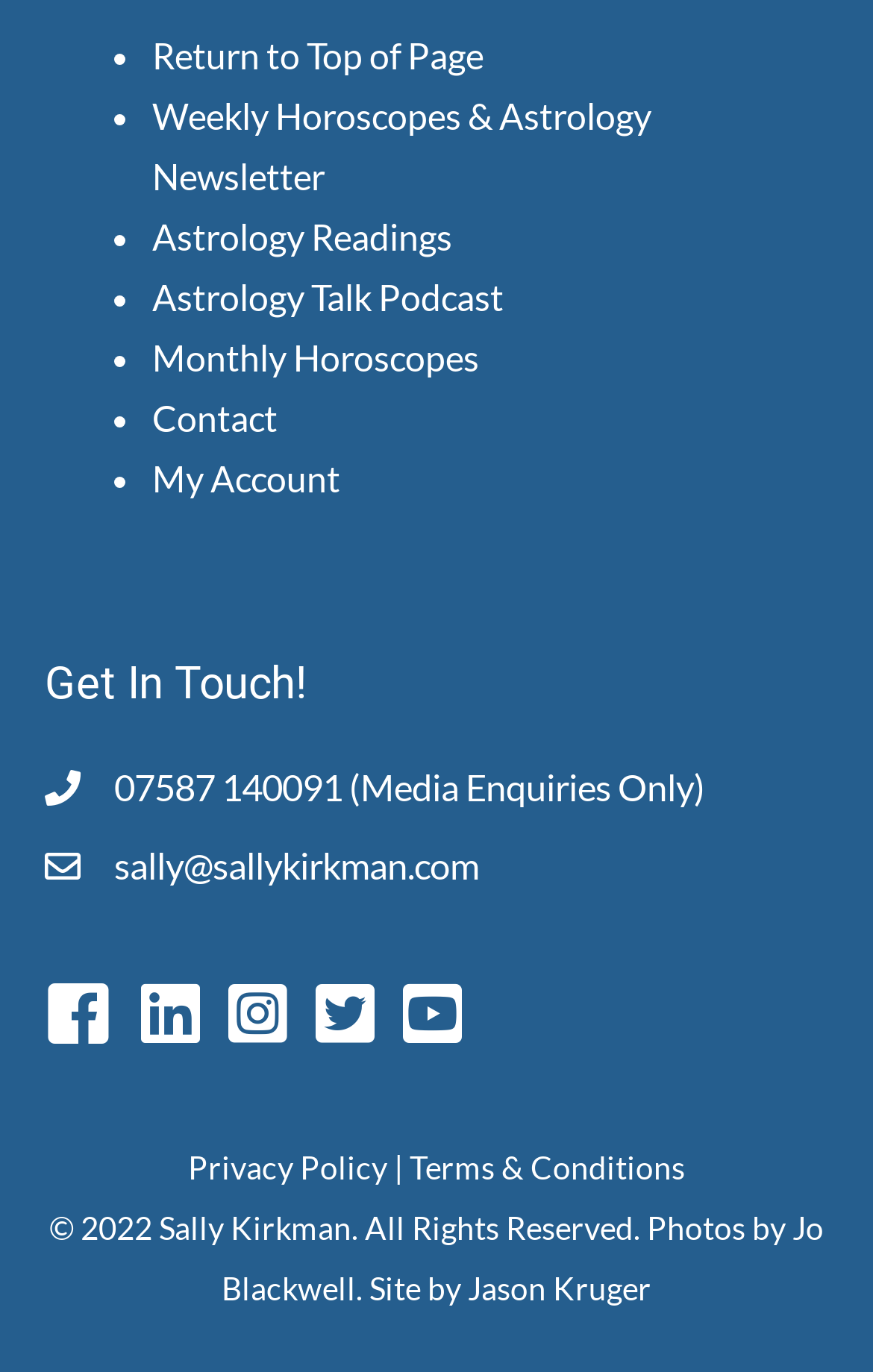Locate the UI element that matches the description Astrology Talk Podcast in the webpage screenshot. Return the bounding box coordinates in the format (top-left x, top-left y, bottom-right x, bottom-right y), with values ranging from 0 to 1.

[0.174, 0.201, 0.577, 0.232]